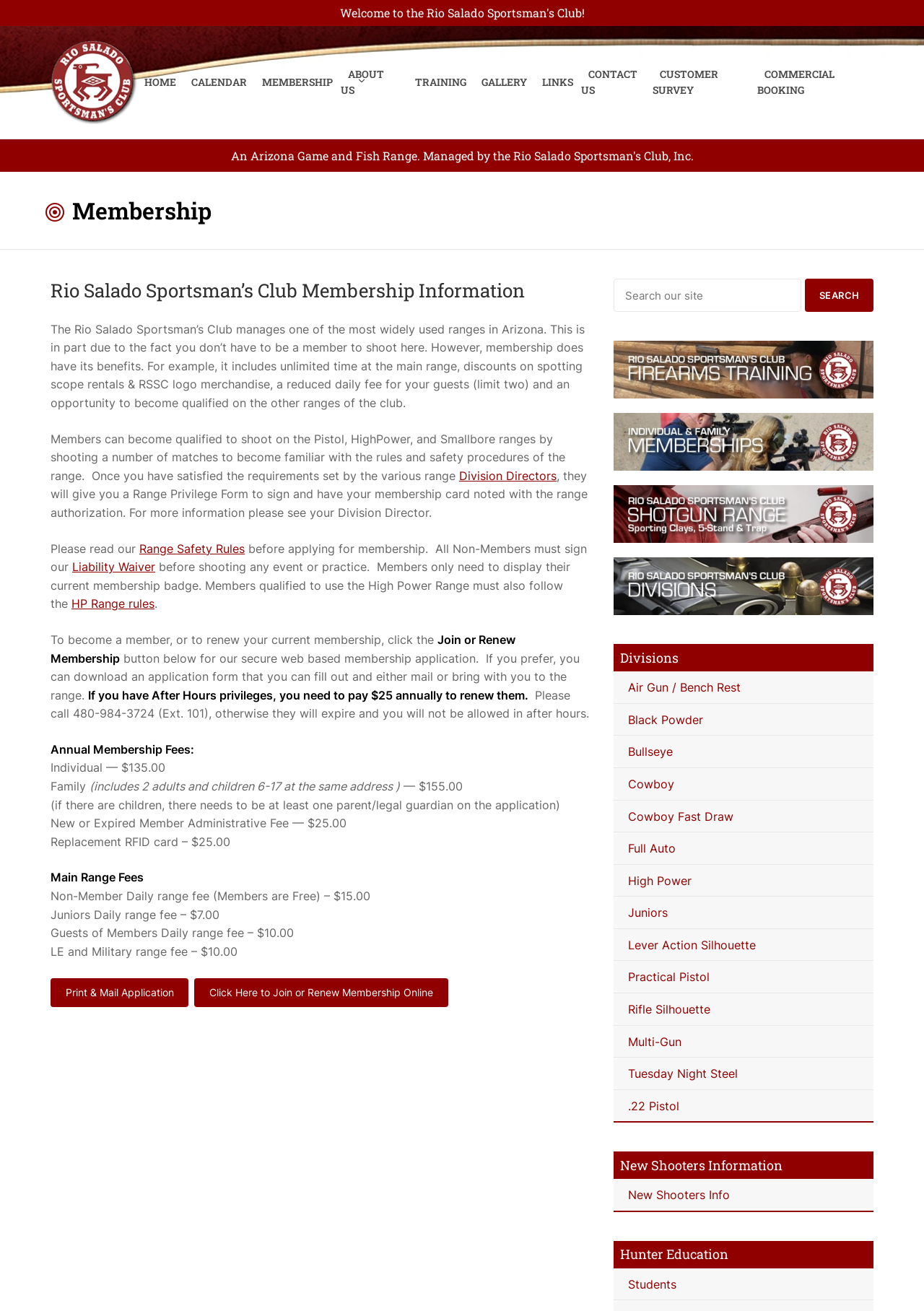Please determine the bounding box coordinates of the section I need to click to accomplish this instruction: "Click the 'HOME' link".

[0.152, 0.035, 0.192, 0.09]